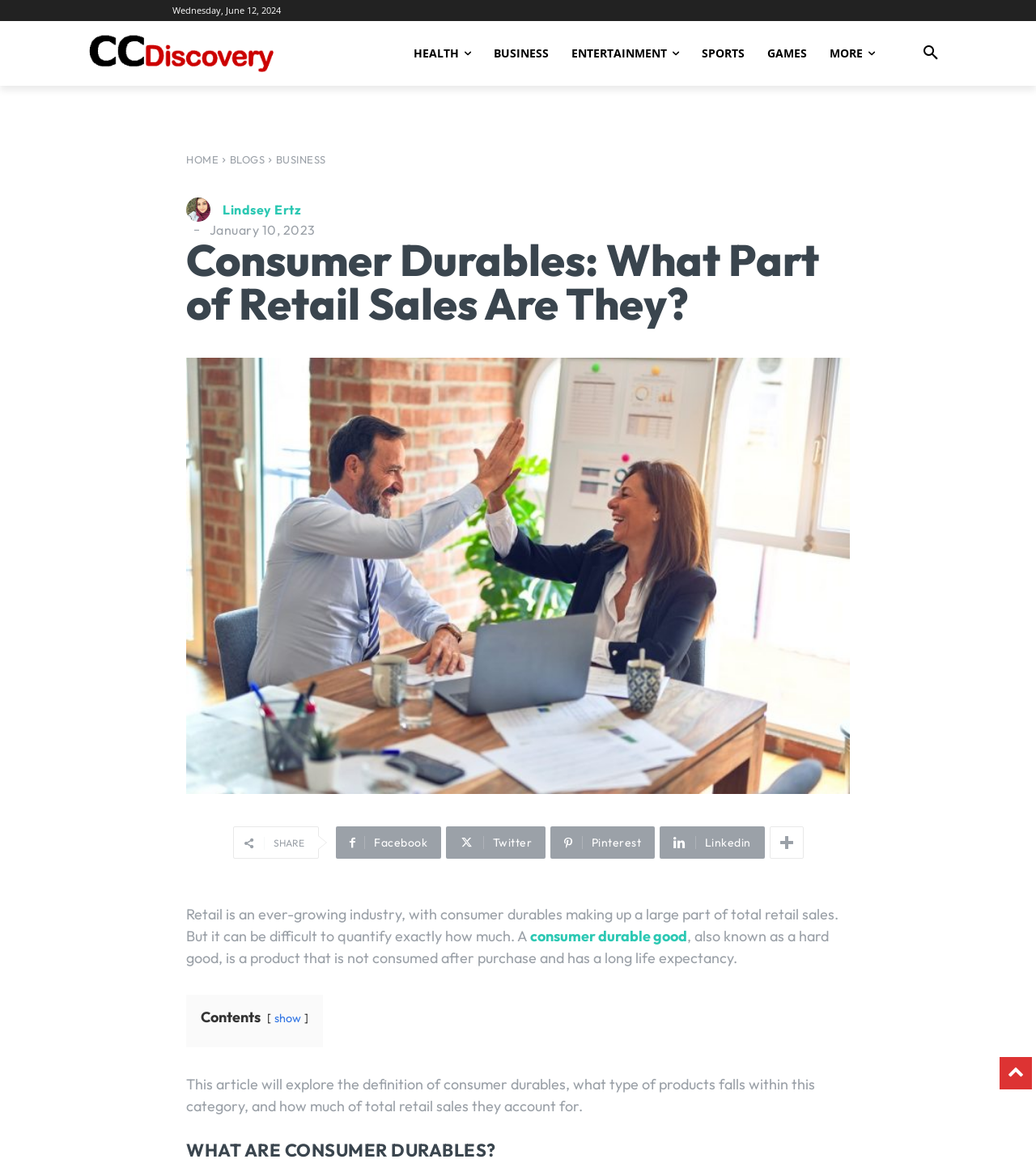Please identify the bounding box coordinates of the clickable element to fulfill the following instruction: "Go to the business section". The coordinates should be four float numbers between 0 and 1, i.e., [left, top, right, bottom].

[0.466, 0.018, 0.541, 0.074]